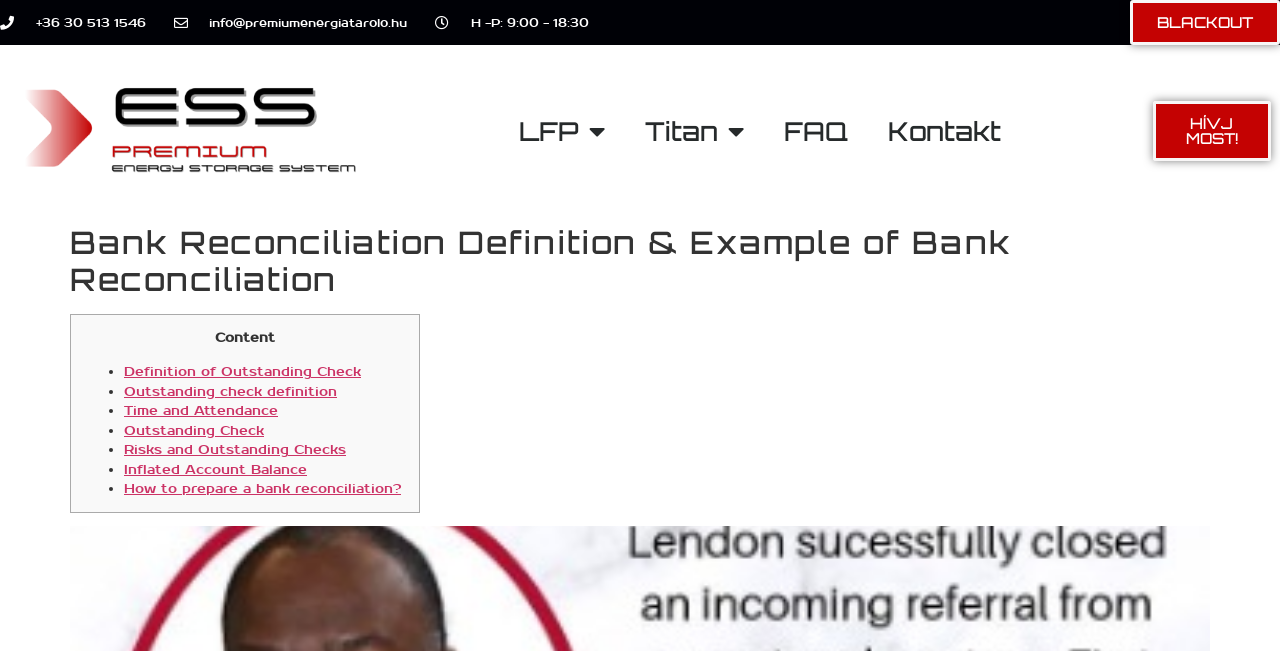Please identify the bounding box coordinates of the area that needs to be clicked to follow this instruction: "Learn about Bank Reconciliation Definition".

[0.055, 0.344, 0.945, 0.458]